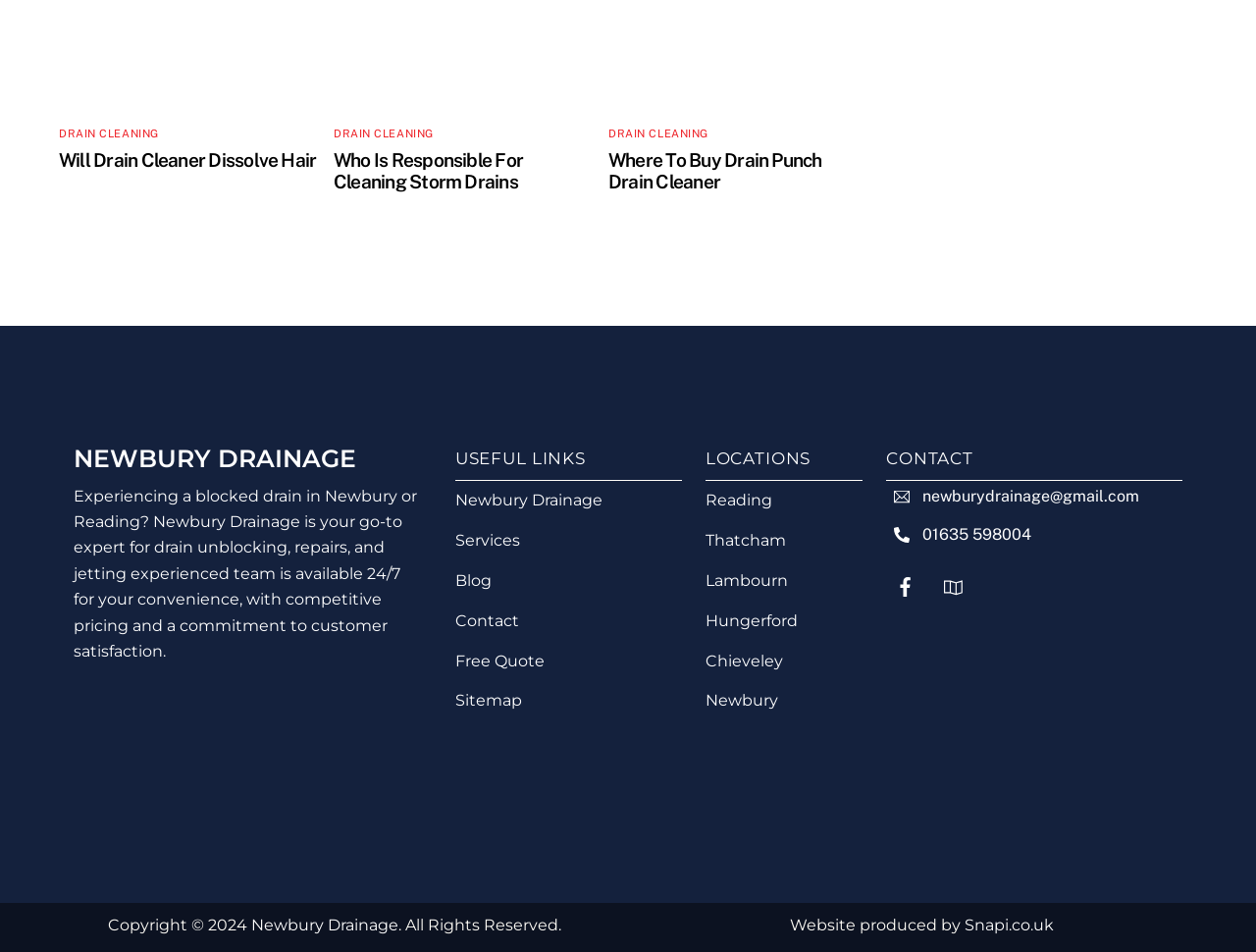Please answer the following question using a single word or phrase: What is the phone number of the company?

01635 598004